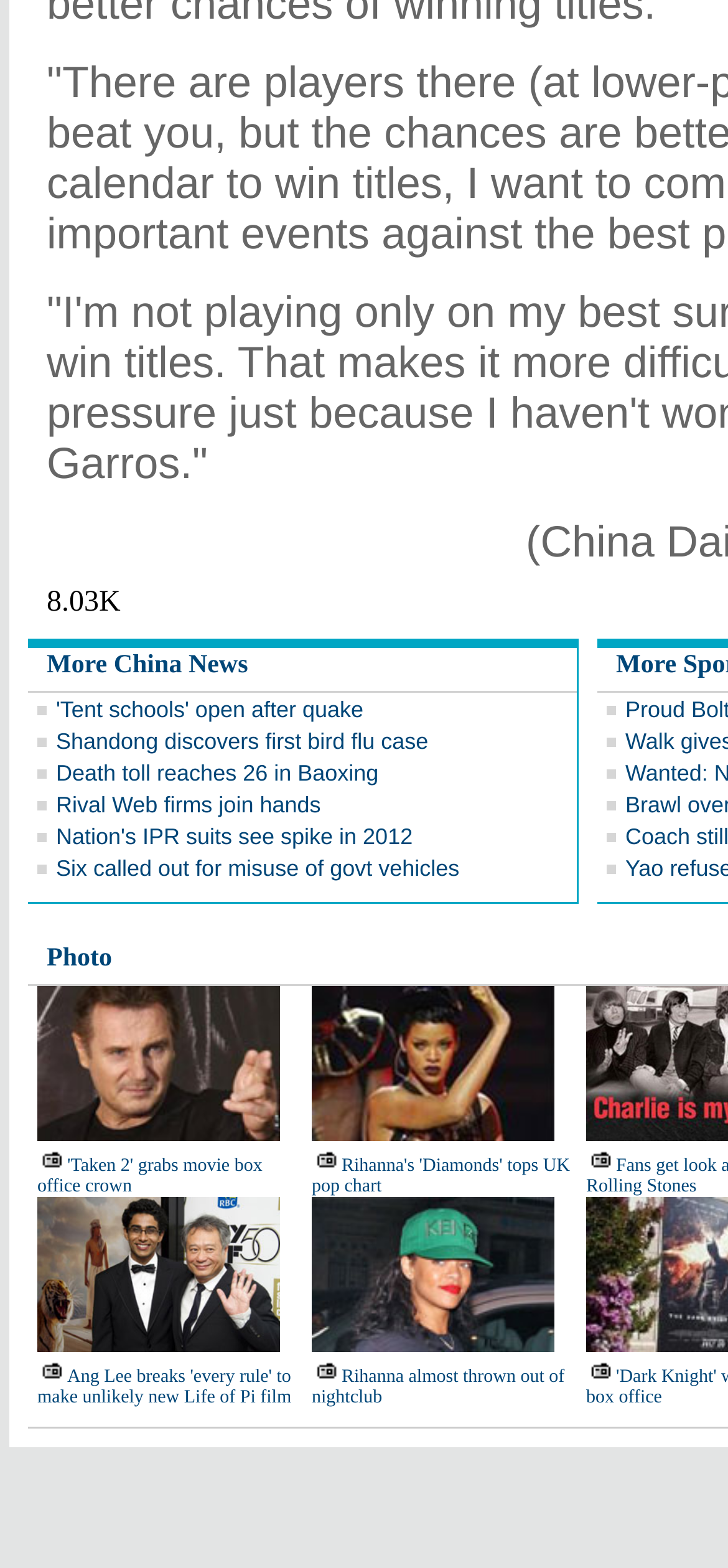From the screenshot, find the bounding box of the UI element matching this description: "More China News". Supply the bounding box coordinates in the form [left, top, right, bottom], each a float between 0 and 1.

[0.064, 0.416, 0.341, 0.434]